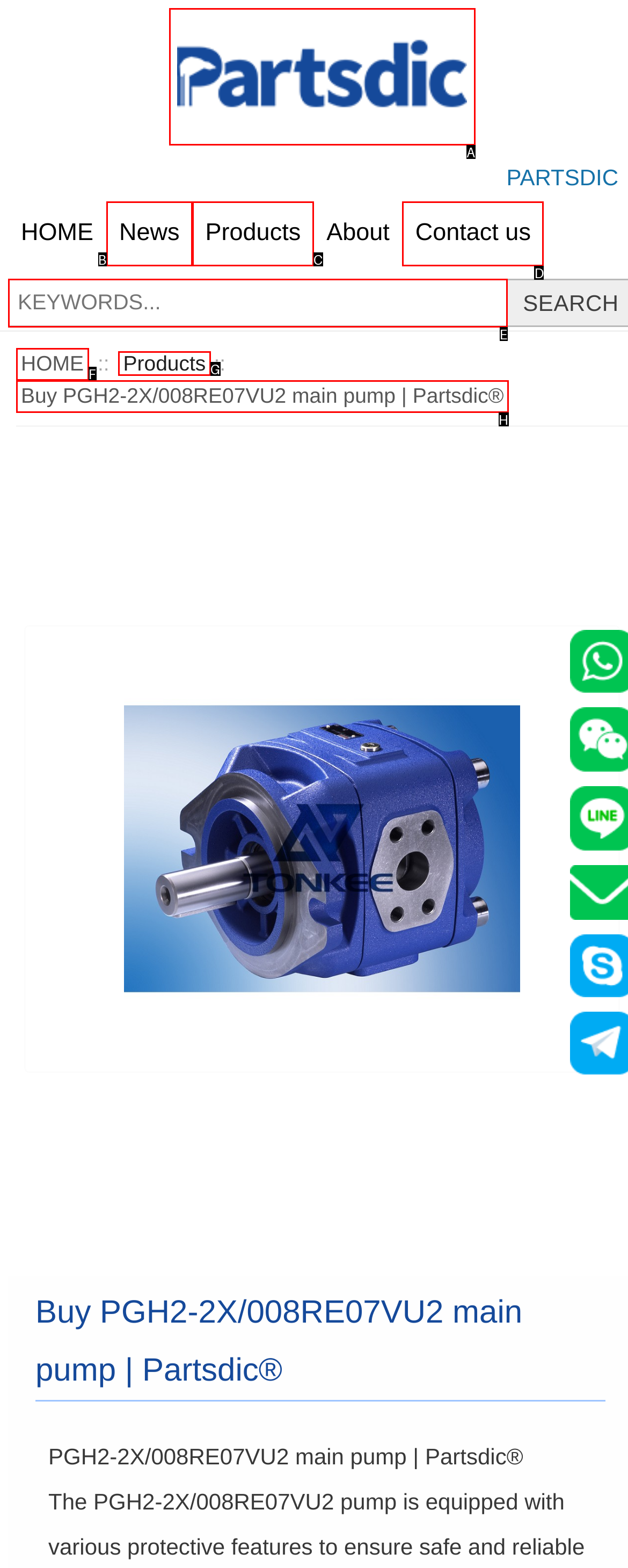Using the provided description: title="blog.partsdic.com", select the most fitting option and return its letter directly from the choices.

A